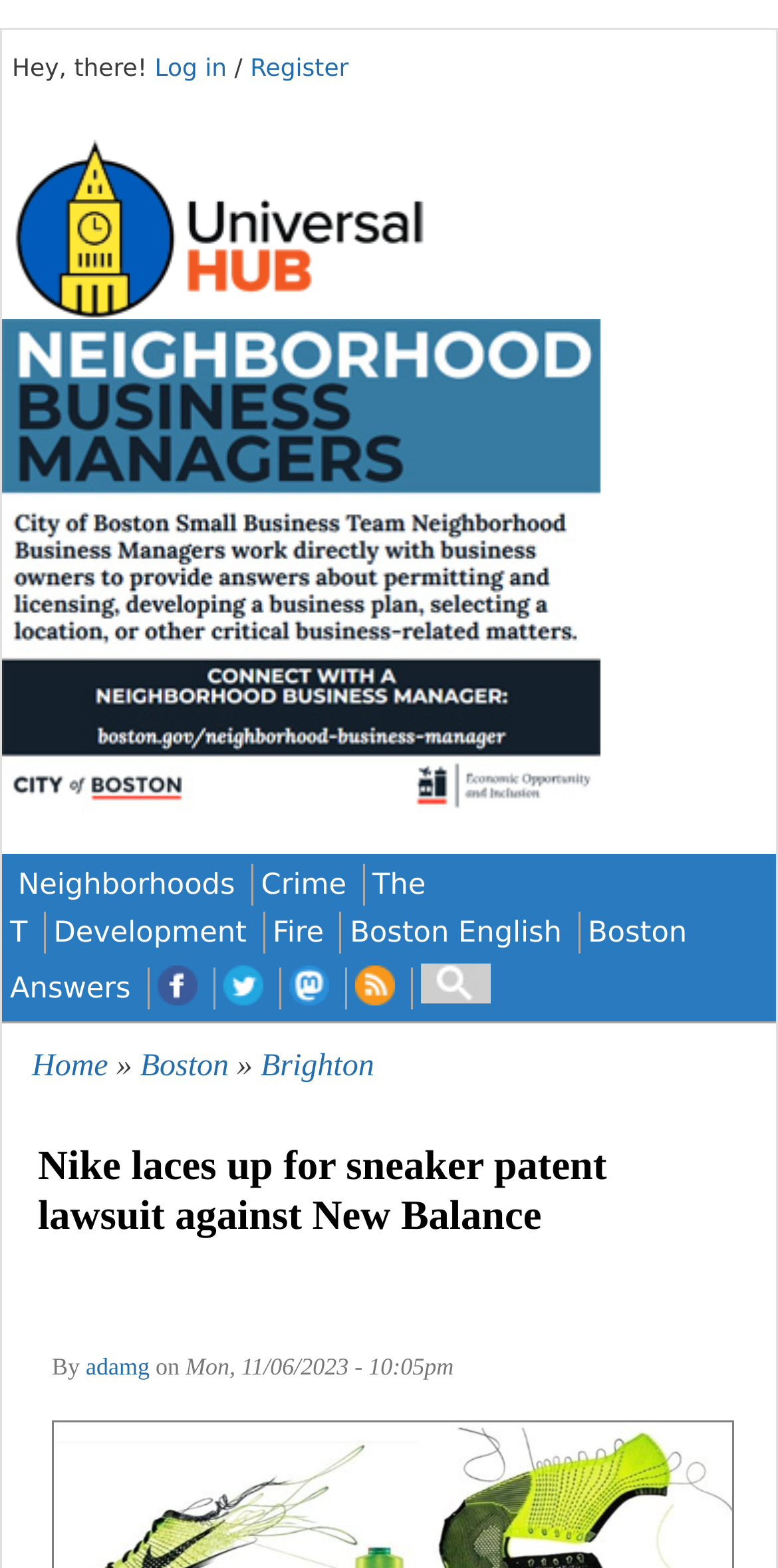Your task is to find and give the main heading text of the webpage.

Nike laces up for sneaker patent lawsuit against New Balance